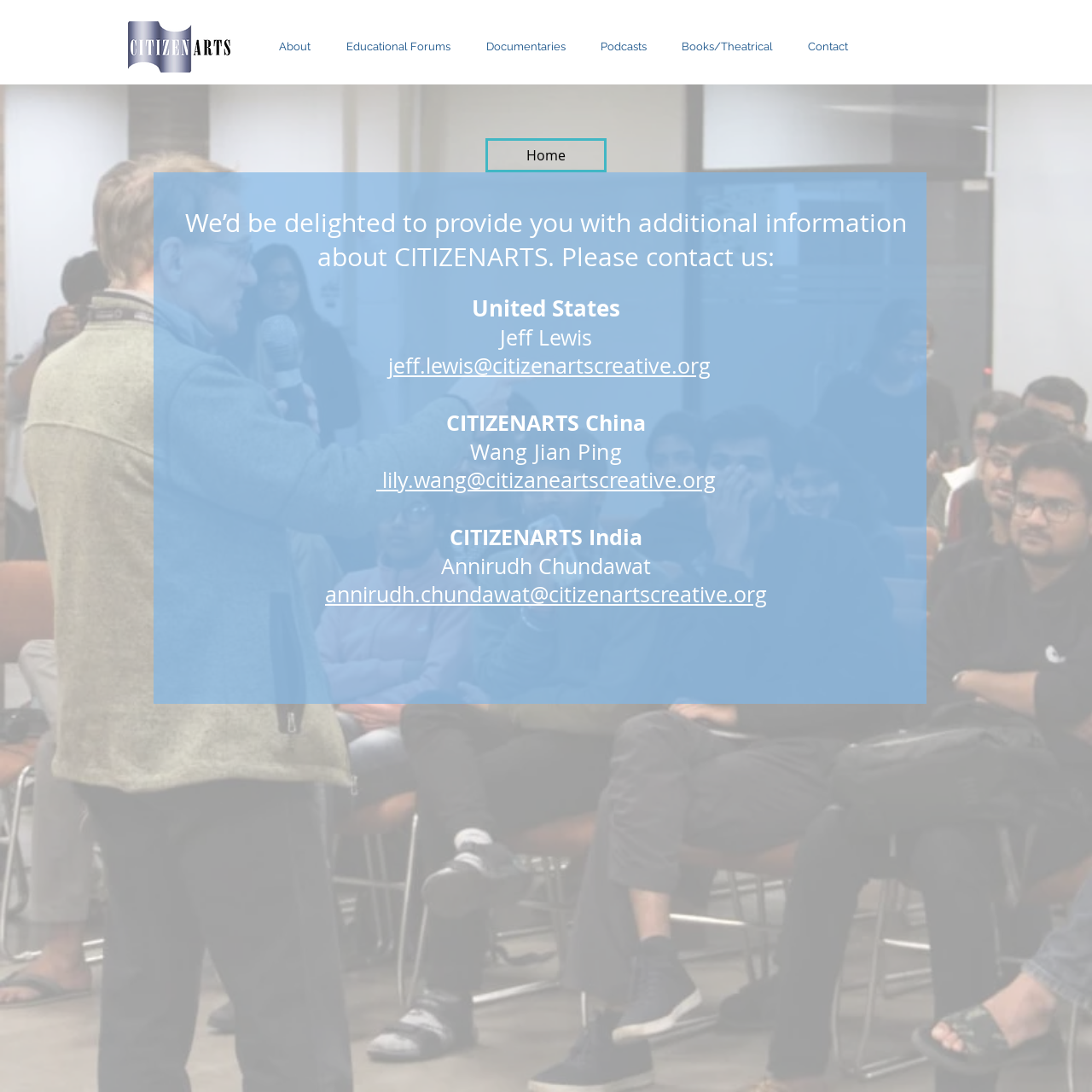Determine the bounding box coordinates for the HTML element described here: "Home".

[0.445, 0.127, 0.555, 0.158]